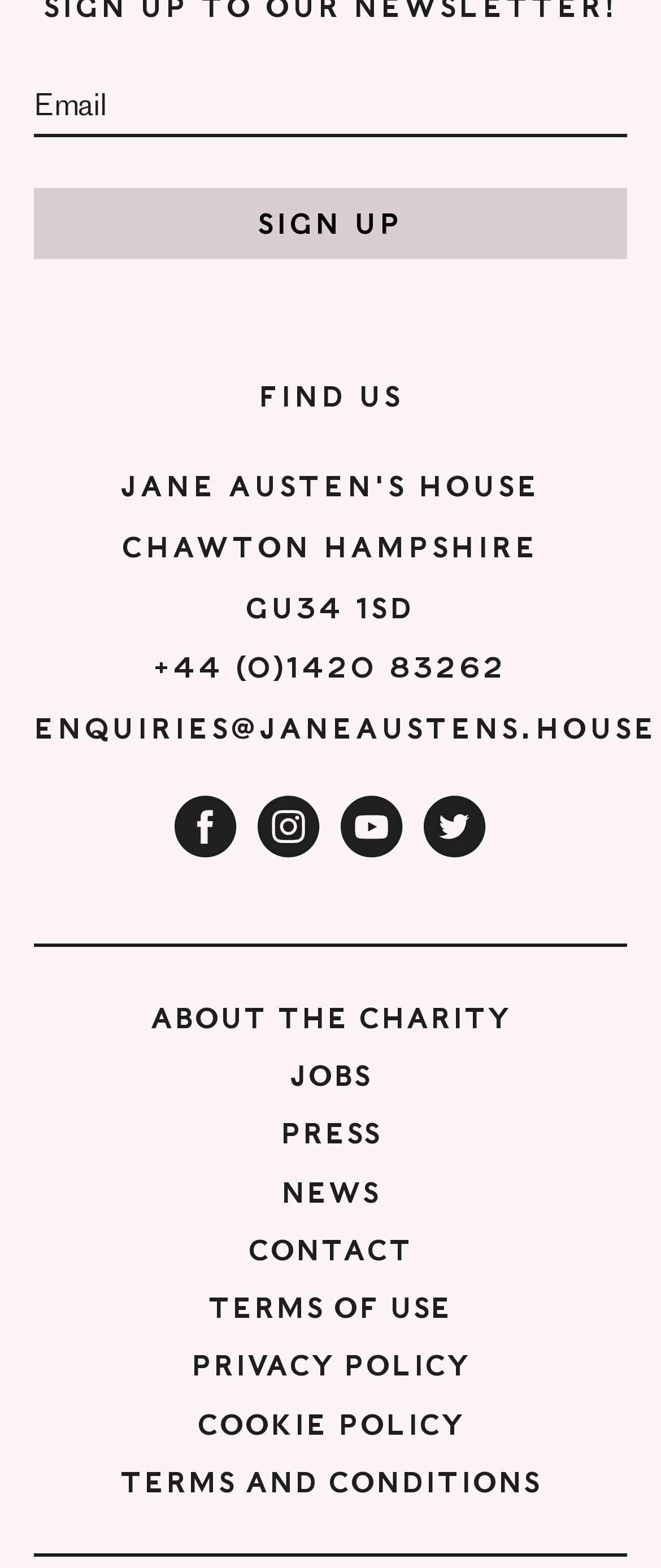Use a single word or phrase to answer the question: What is the address of Jane Austen's House?

JANE AUSTEN'S HOUSE CHAWTON HAMPSHIRE GU34 1SD